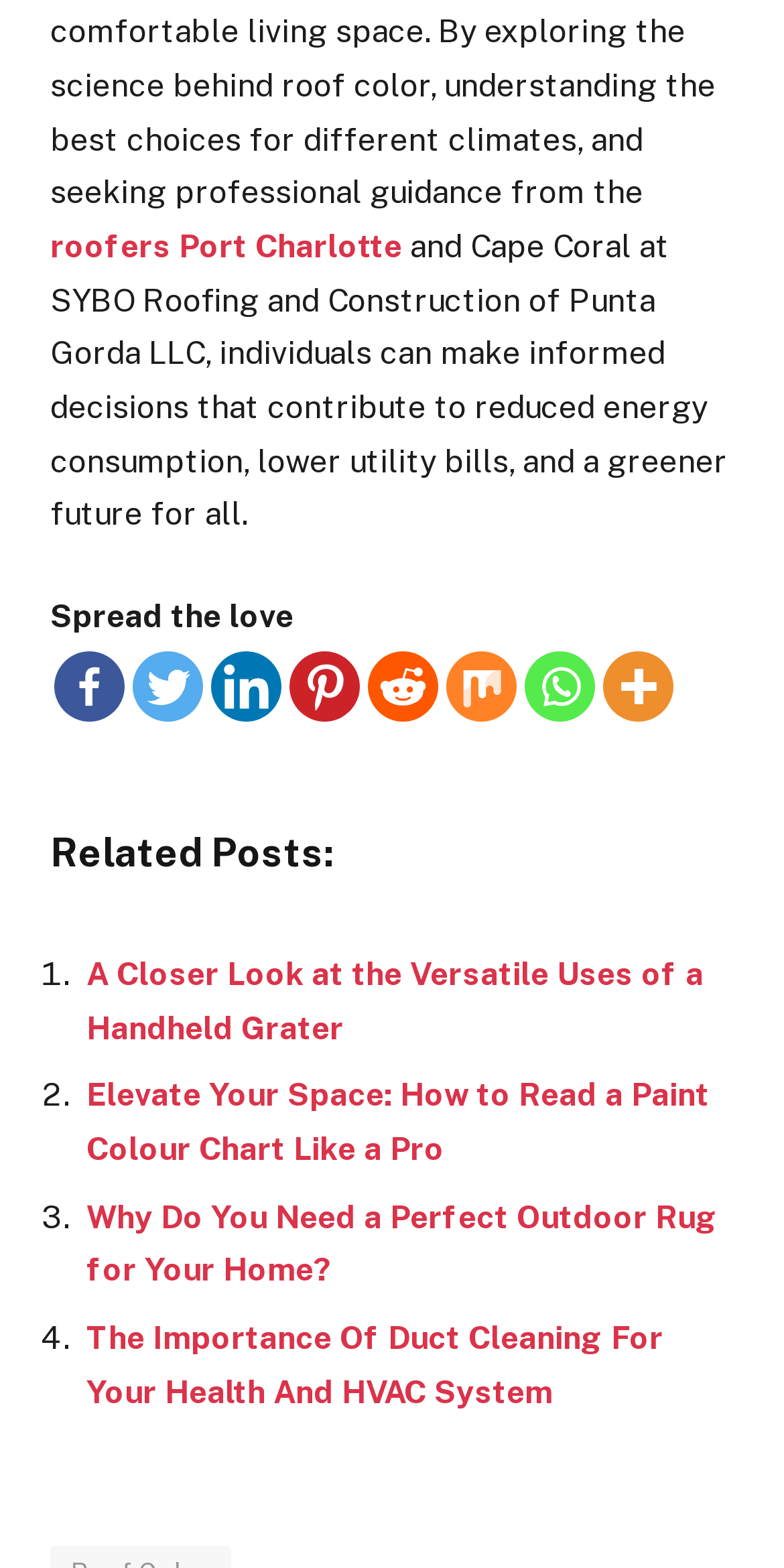Locate the bounding box coordinates of the region to be clicked to comply with the following instruction: "Read the related post about handheld grater". The coordinates must be four float numbers between 0 and 1, in the form [left, top, right, bottom].

[0.11, 0.609, 0.897, 0.668]